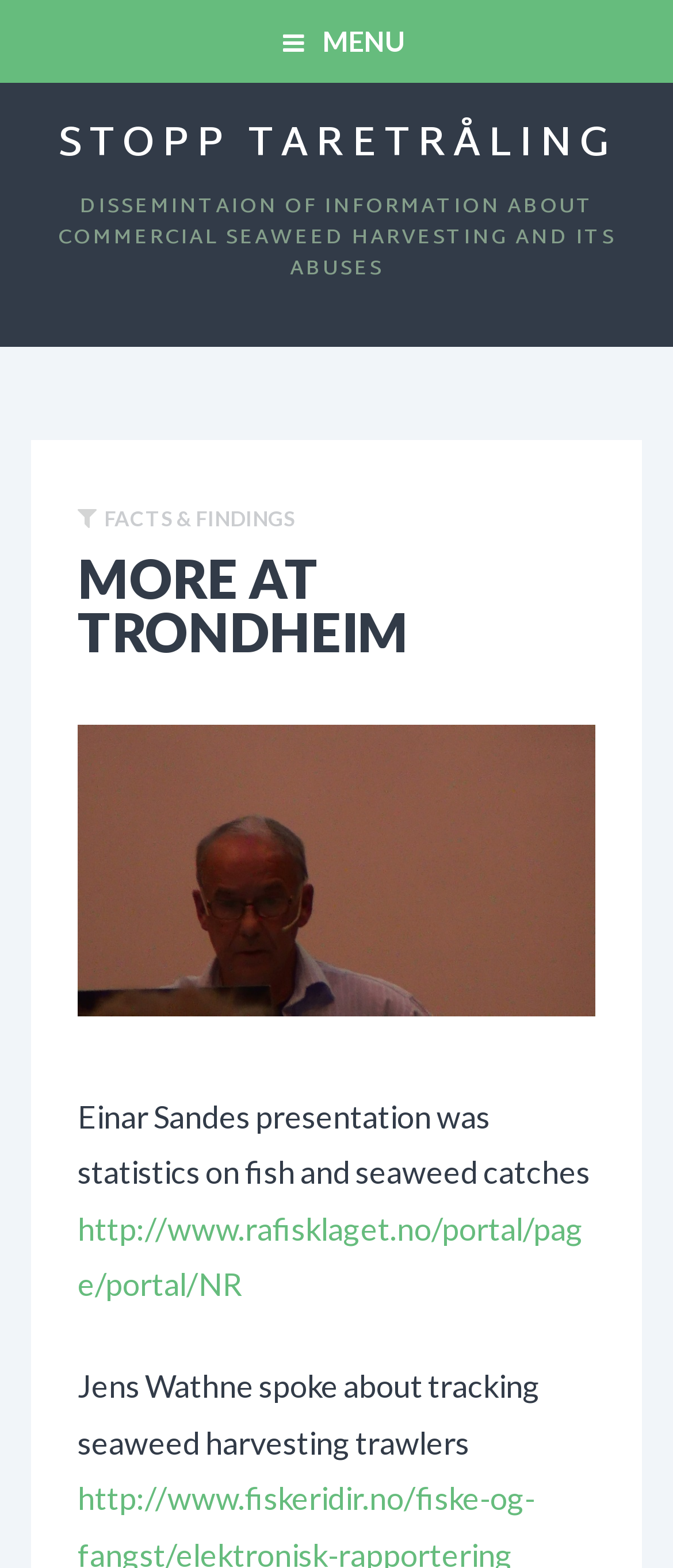Please find the bounding box for the following UI element description. Provide the coordinates in (top-left x, top-left y, bottom-right x, bottom-right y) format, with values between 0 and 1: Seaweed harvesting

[0.049, 0.27, 0.951, 0.338]